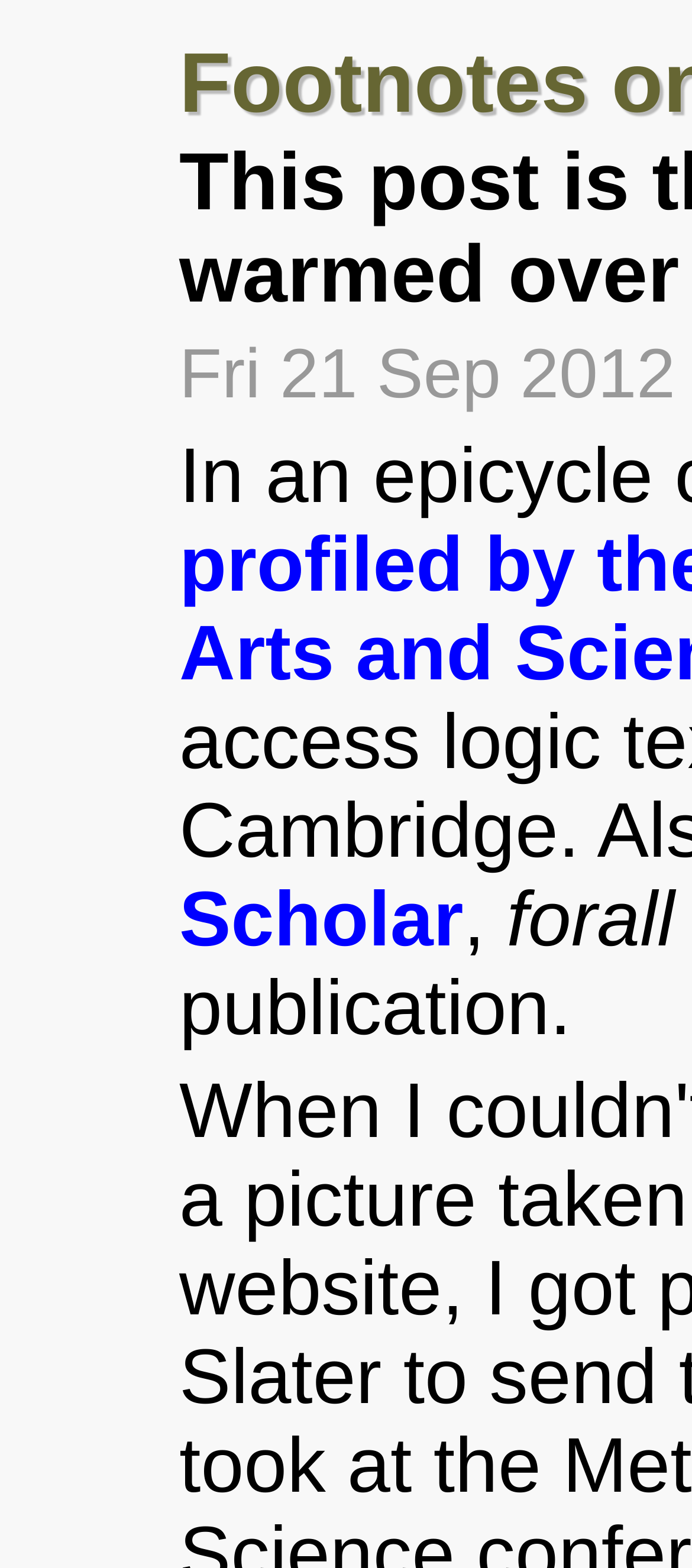Extract the primary heading text from the webpage.

Footnotes on Epicycles